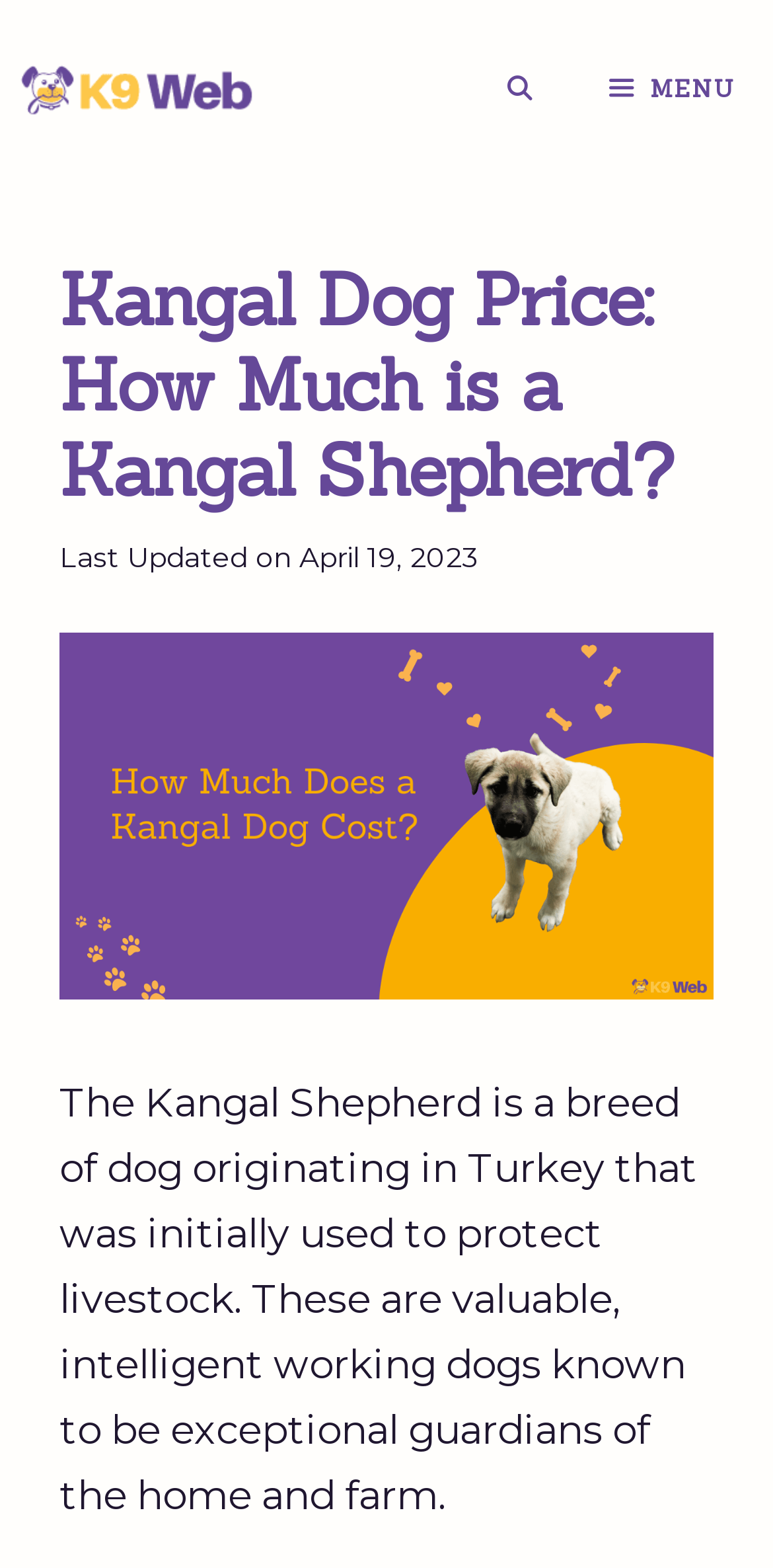Is there an image on the webpage?
By examining the image, provide a one-word or phrase answer.

Yes